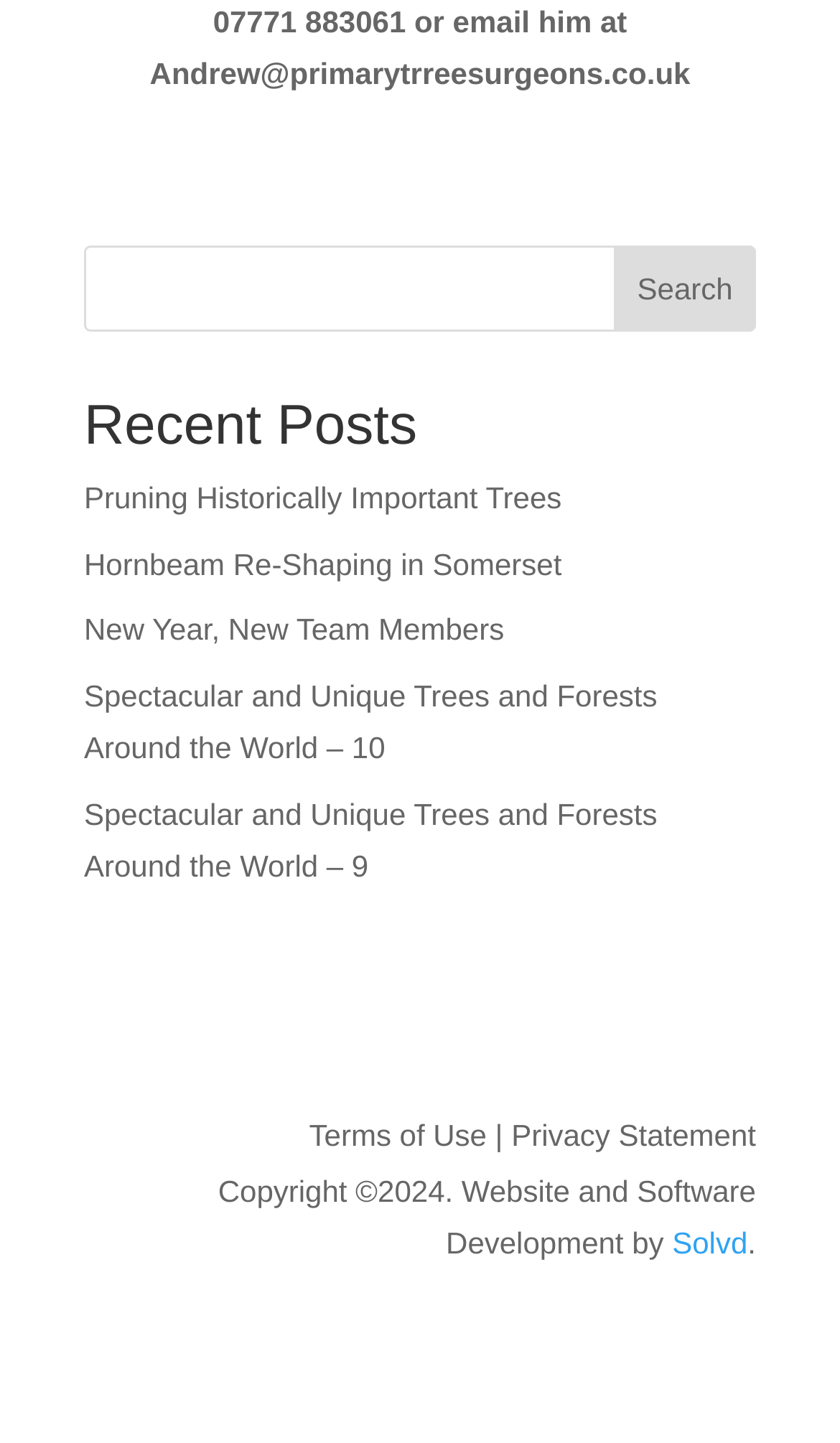What is the purpose of the links under 'Recent Posts'?
Please analyze the image and answer the question with as much detail as possible.

The links under 'Recent Posts' have descriptive titles, suggesting that they are articles or blog posts. The purpose of these links is likely to allow users to read the full articles or posts.